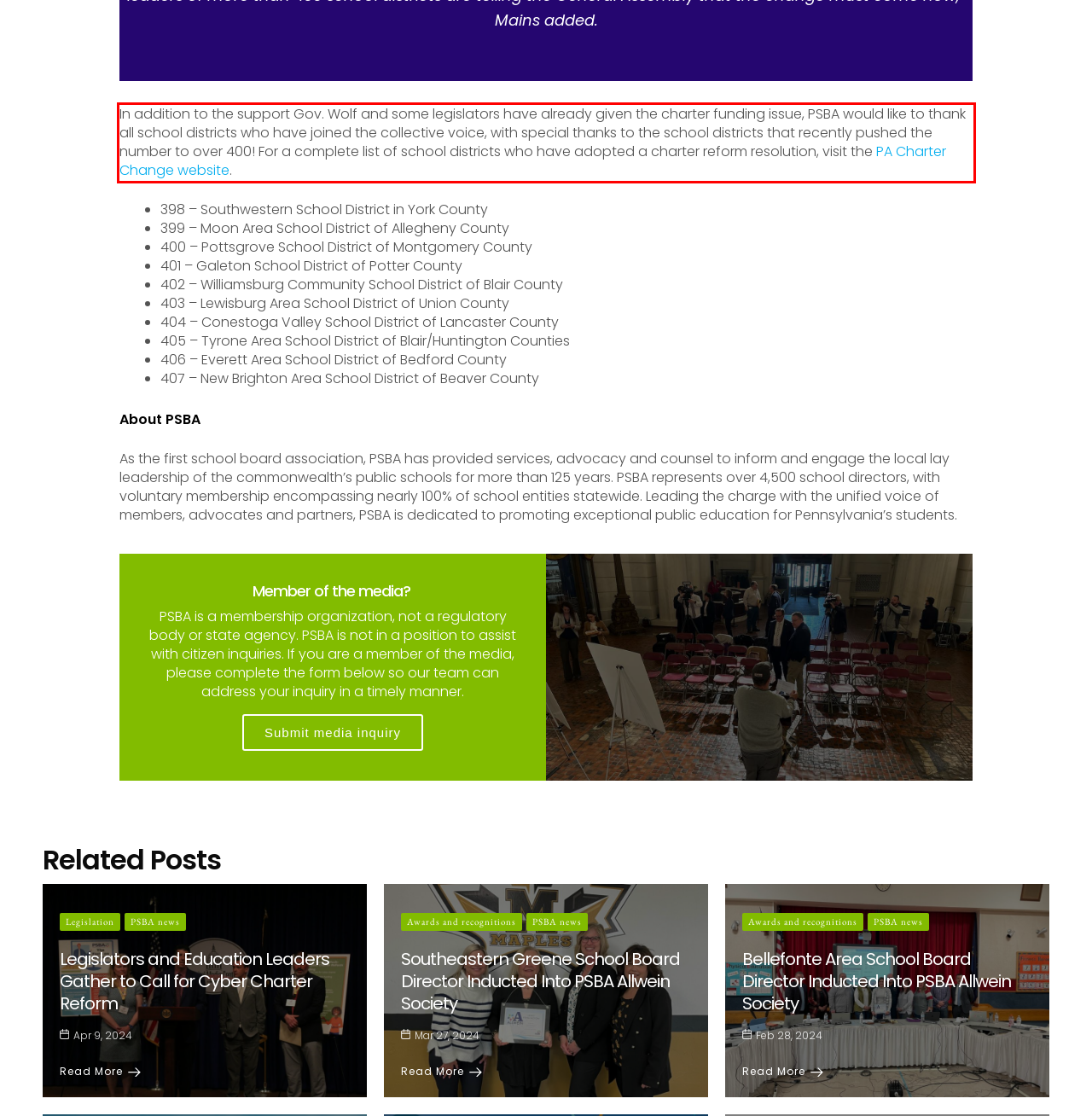The screenshot provided shows a webpage with a red bounding box. Apply OCR to the text within this red bounding box and provide the extracted content.

In addition to the support Gov. Wolf and some legislators have already given the charter funding issue, PSBA would like to thank all school districts who have joined the collective voice, with special thanks to the school districts that recently pushed the number to over 400! For a complete list of school districts who have adopted a charter reform resolution, visit the PA Charter Change website.